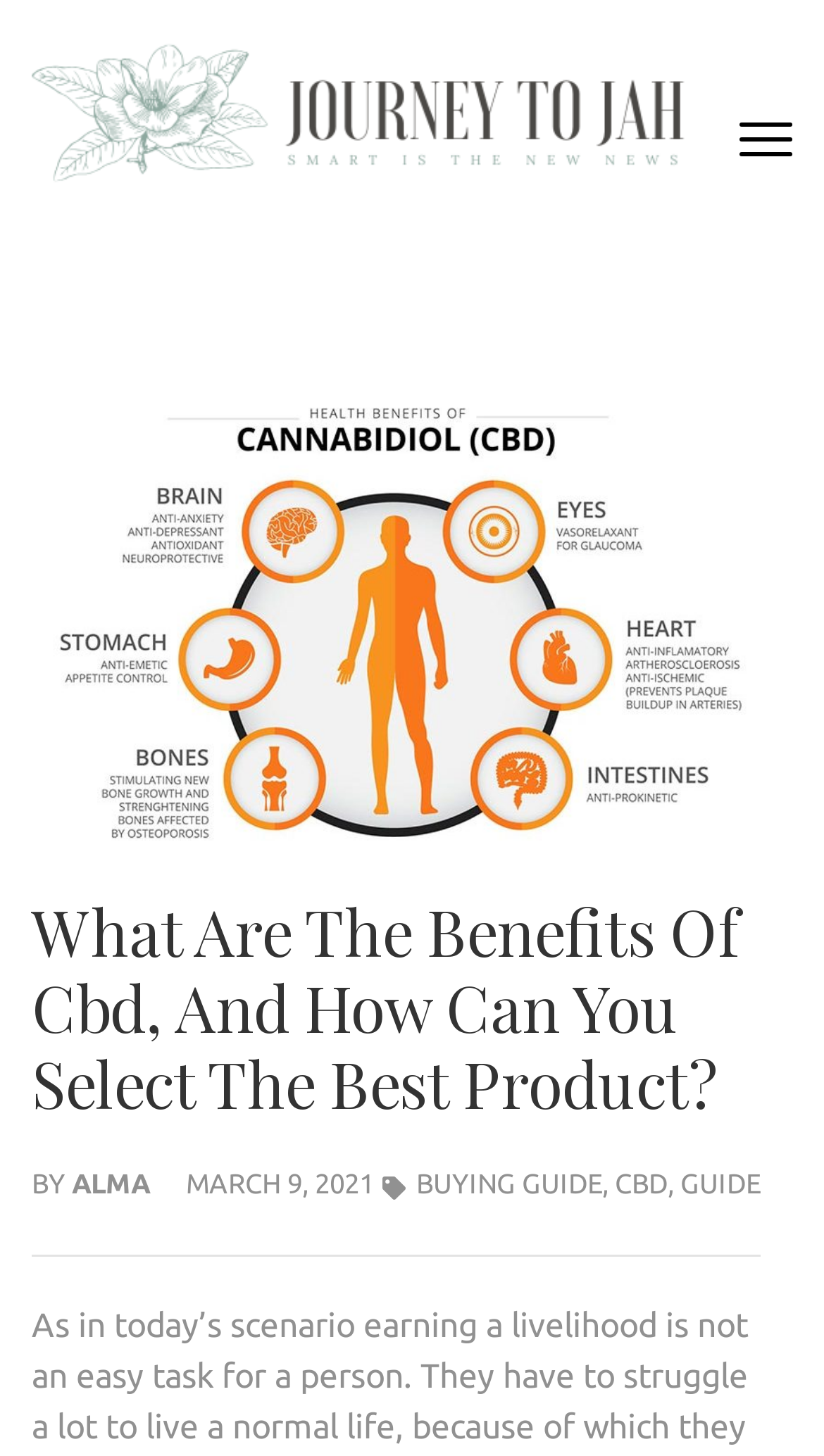Determine and generate the text content of the webpage's headline.

What Are The Benefits Of Cbd, And How Can You Select The Best Product?